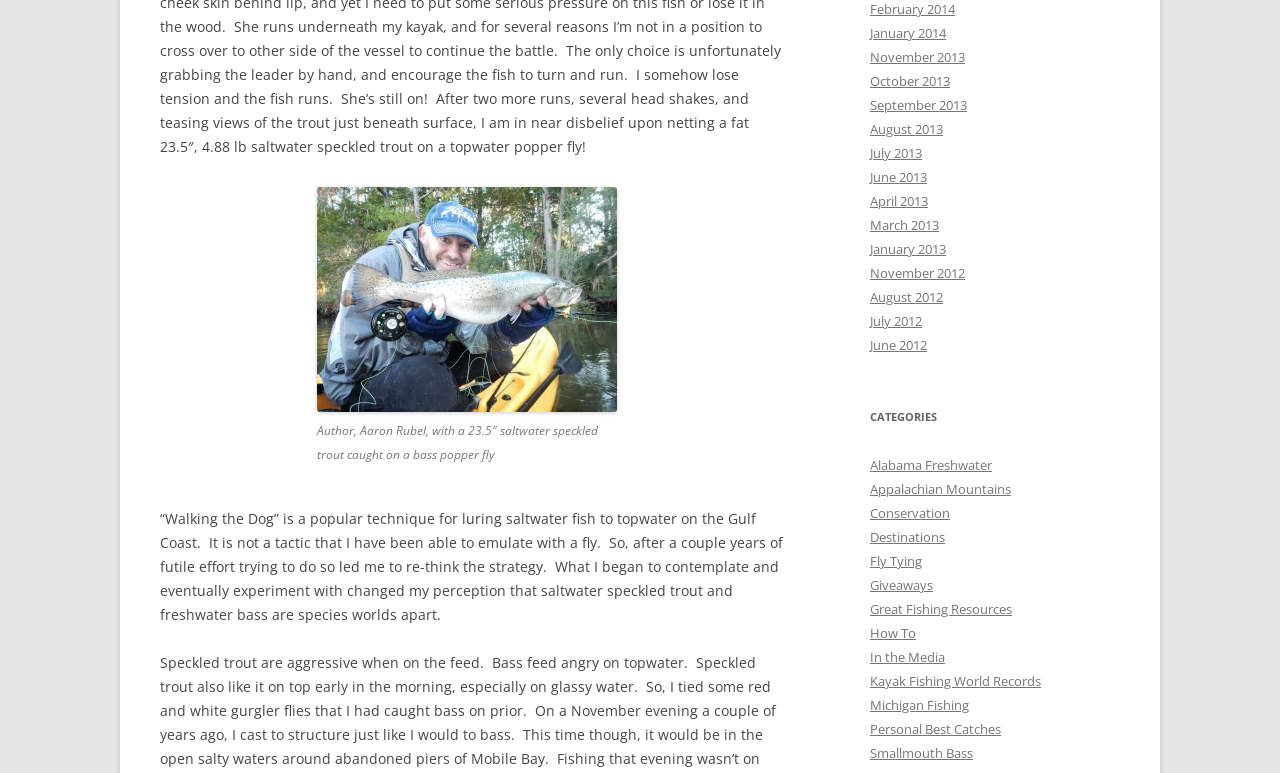Can you find the bounding box coordinates for the UI element given this description: "April 2013"? Provide the coordinates as four float numbers between 0 and 1: [left, top, right, bottom].

[0.68, 0.249, 0.725, 0.272]